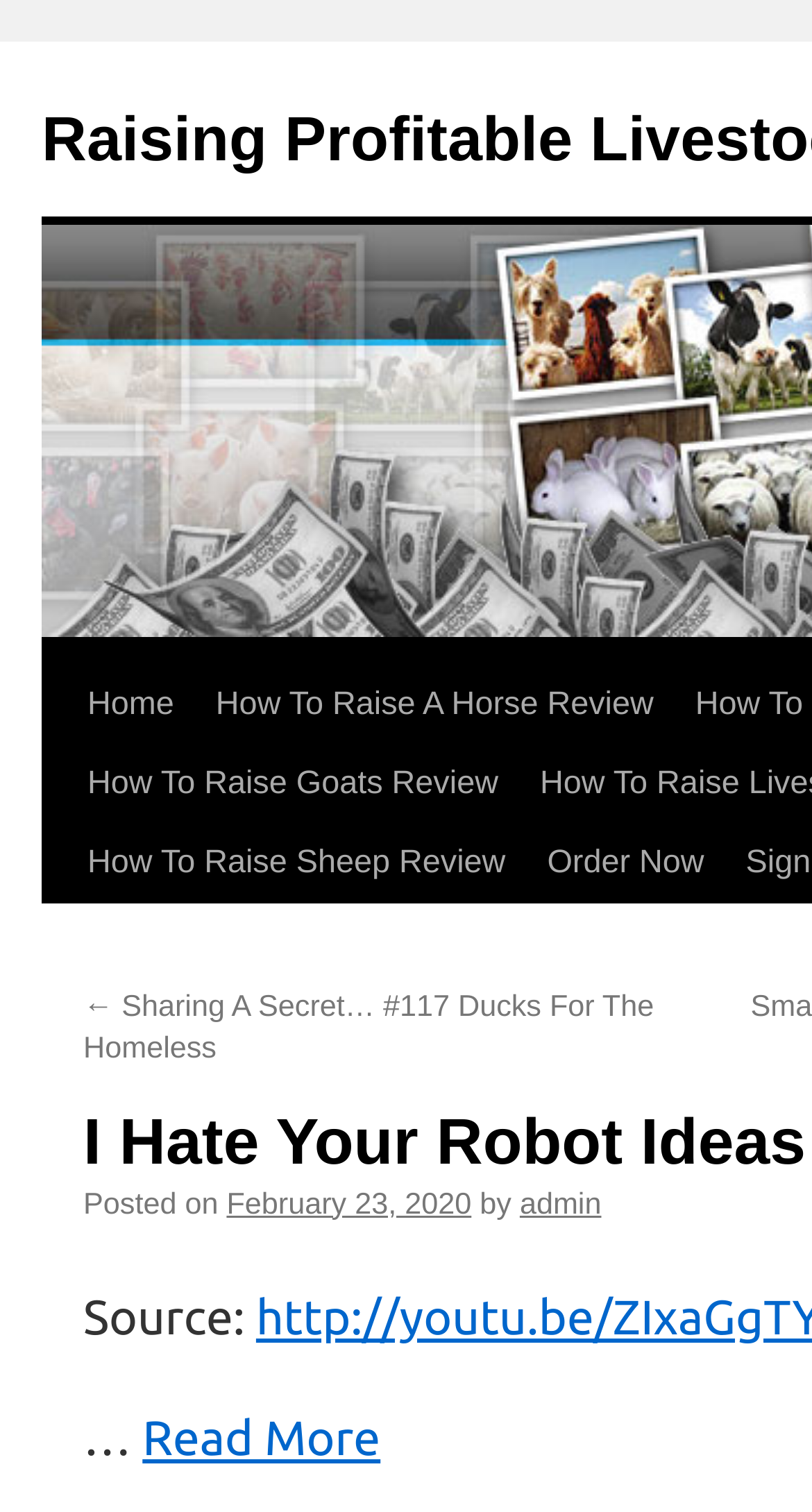Reply to the question with a brief word or phrase: How many review links are on the webpage?

3